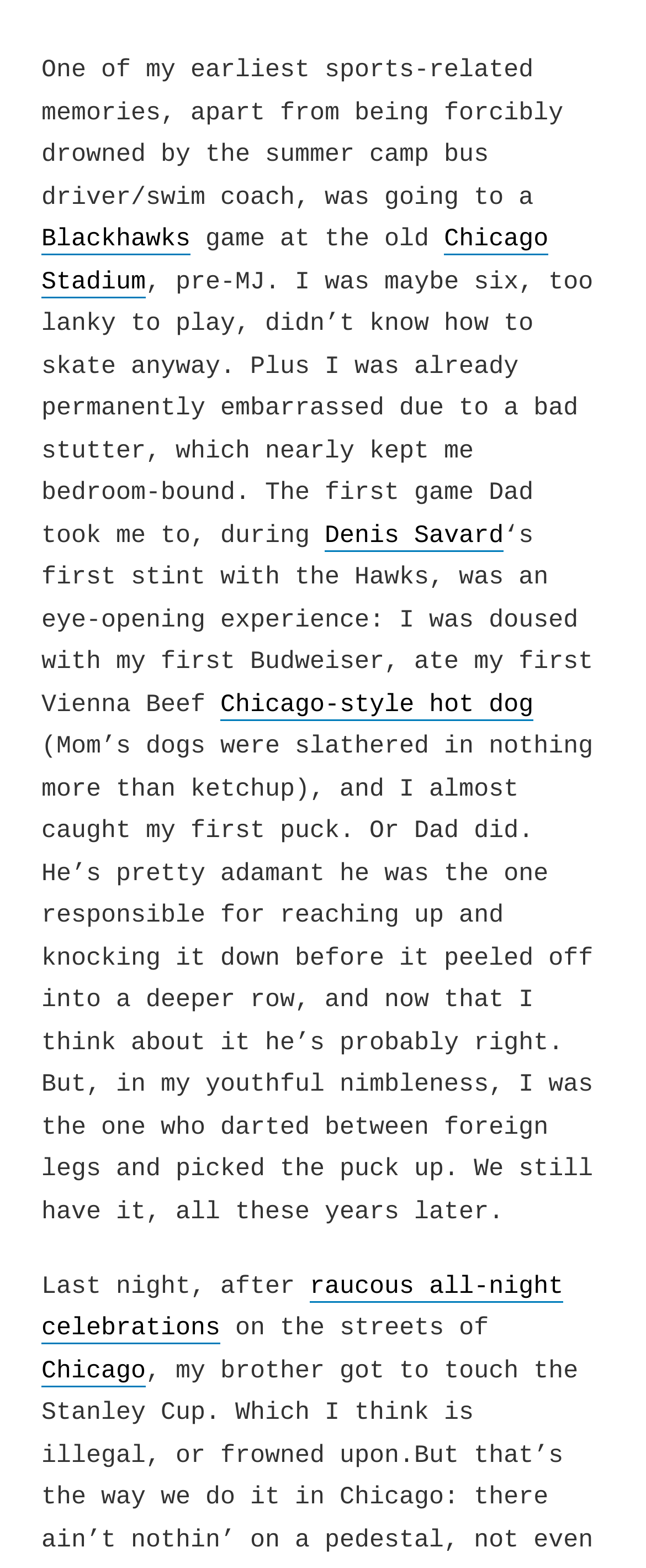What is the author's earliest sports-related memory?
Answer the question with as much detail as possible.

The author's earliest sports-related memory is mentioned in the first paragraph of the text, where they describe going to a Blackhawks game at the old Chicago Stadium with their dad.